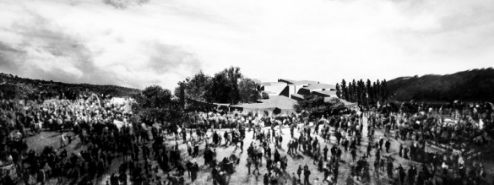What type of event is likely depicted in the image?
Using the image as a reference, answer with just one word or a short phrase.

Significant event or demonstration